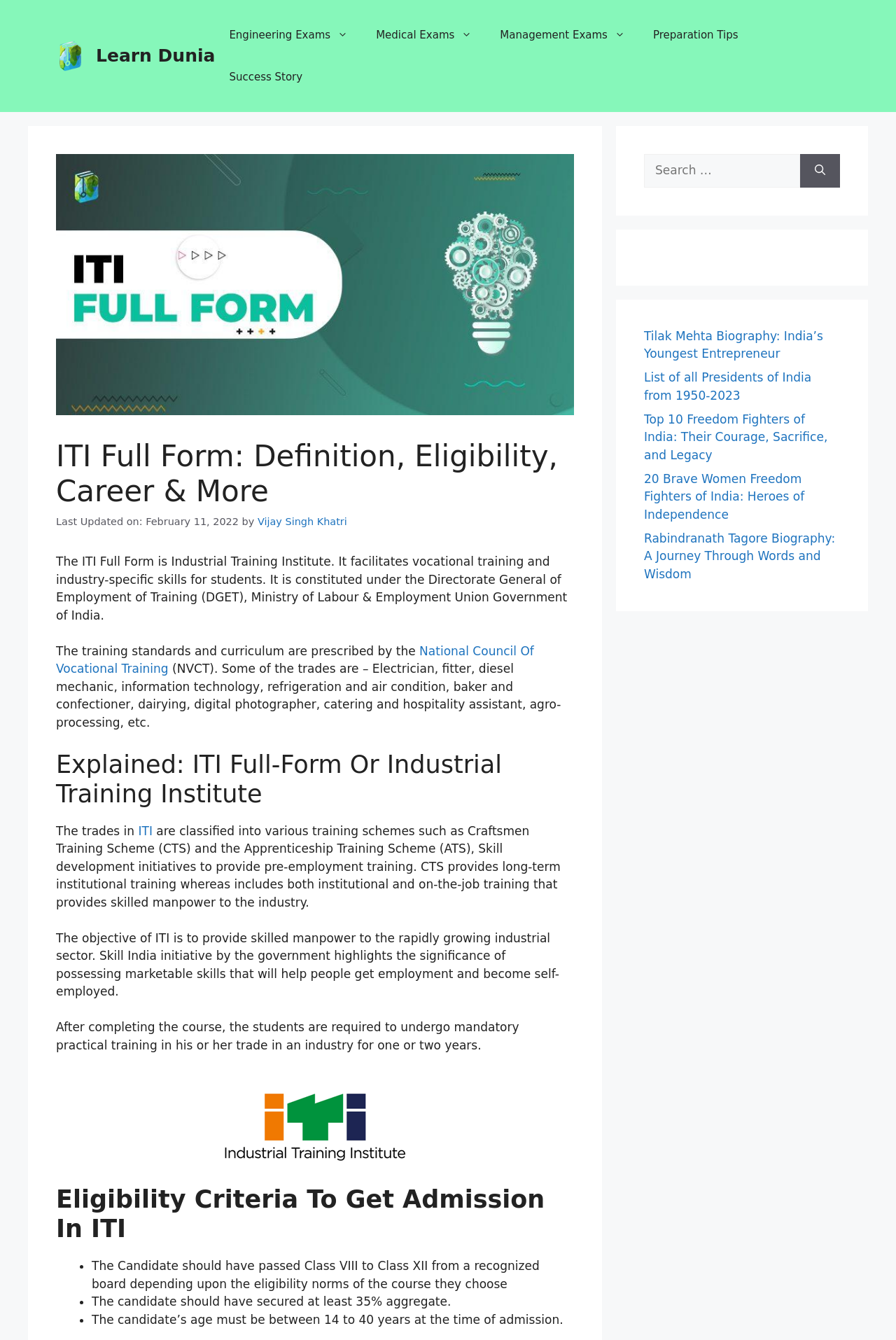Could you please study the image and provide a detailed answer to the question:
What is the duration of practical training in ITI?

After completing the course, the students are required to undergo mandatory practical training in their trade in an industry for one or two years, as mentioned in the section 'Explained: ITI Full-Form Or Industrial Training Institute'.